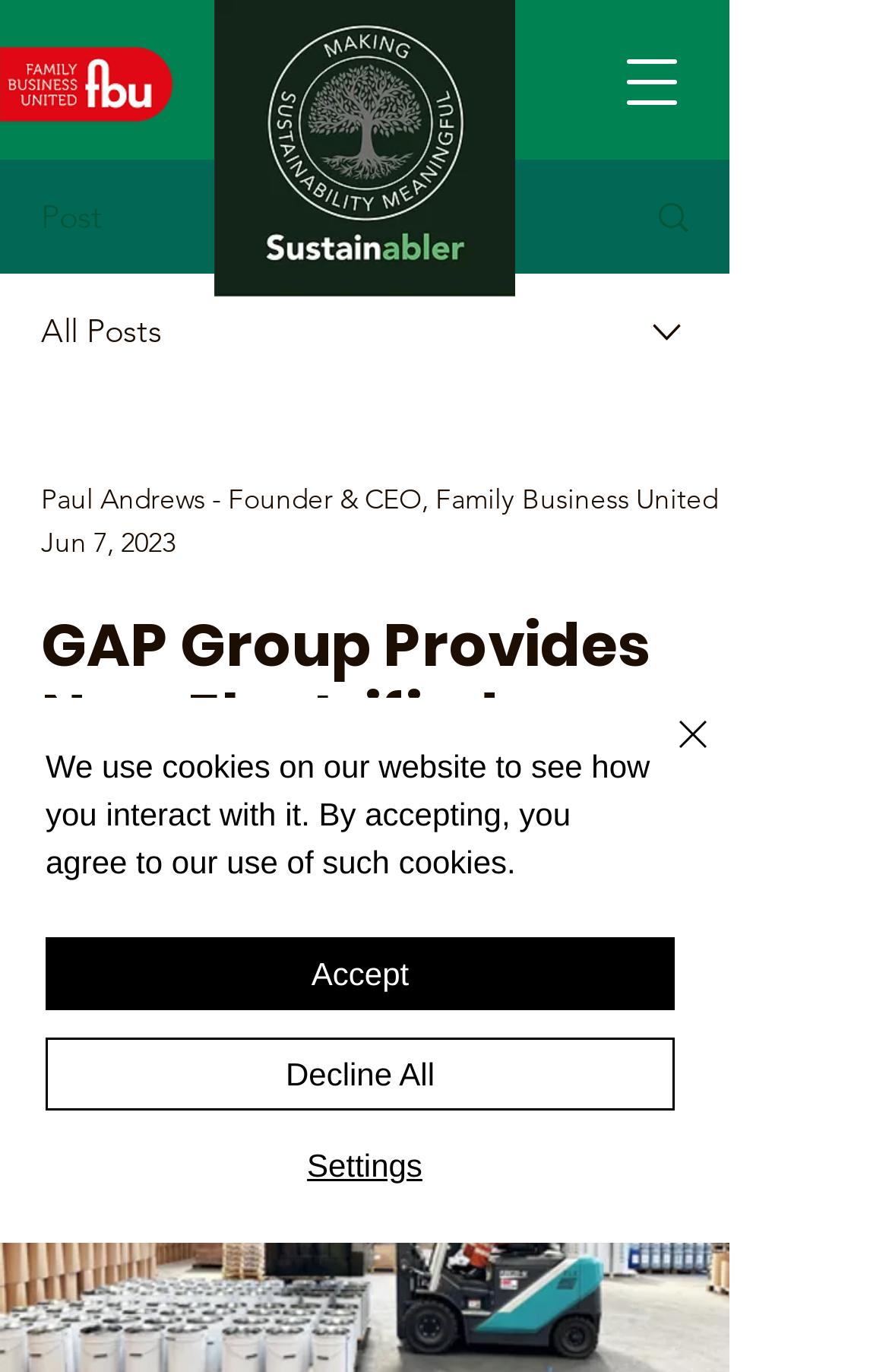Pinpoint the bounding box coordinates of the element that must be clicked to accomplish the following instruction: "Read the 'Terms of Use'". The coordinates should be in the format of four float numbers between 0 and 1, i.e., [left, top, right, bottom].

None